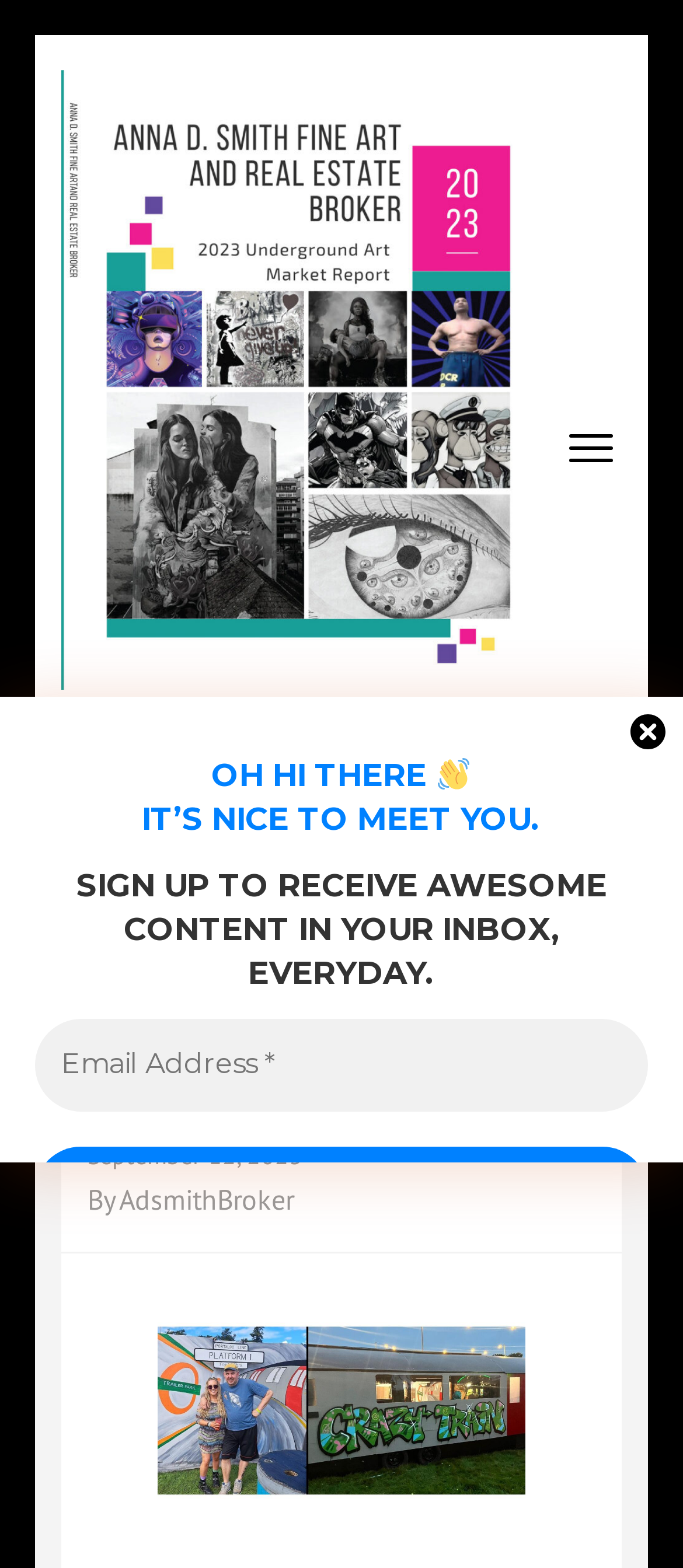What is the headline of the webpage?

Athlone artist takes ‘Crazy Train’ to Electric Picnic